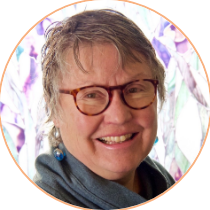Explain the image with as much detail as possible.

This image features Sharon Cross, who serves as the Vice President. She is depicted with a warm smile, wearing round glasses and a stylish scarf, creating a welcoming presence. The background showcases a subtle, artistic pattern that adds a touch of vibrancy to the portrait. Sharon Cross is affiliated with initiatives related to water resources management and conservation, highlighting her commitment to environmental stewardship.